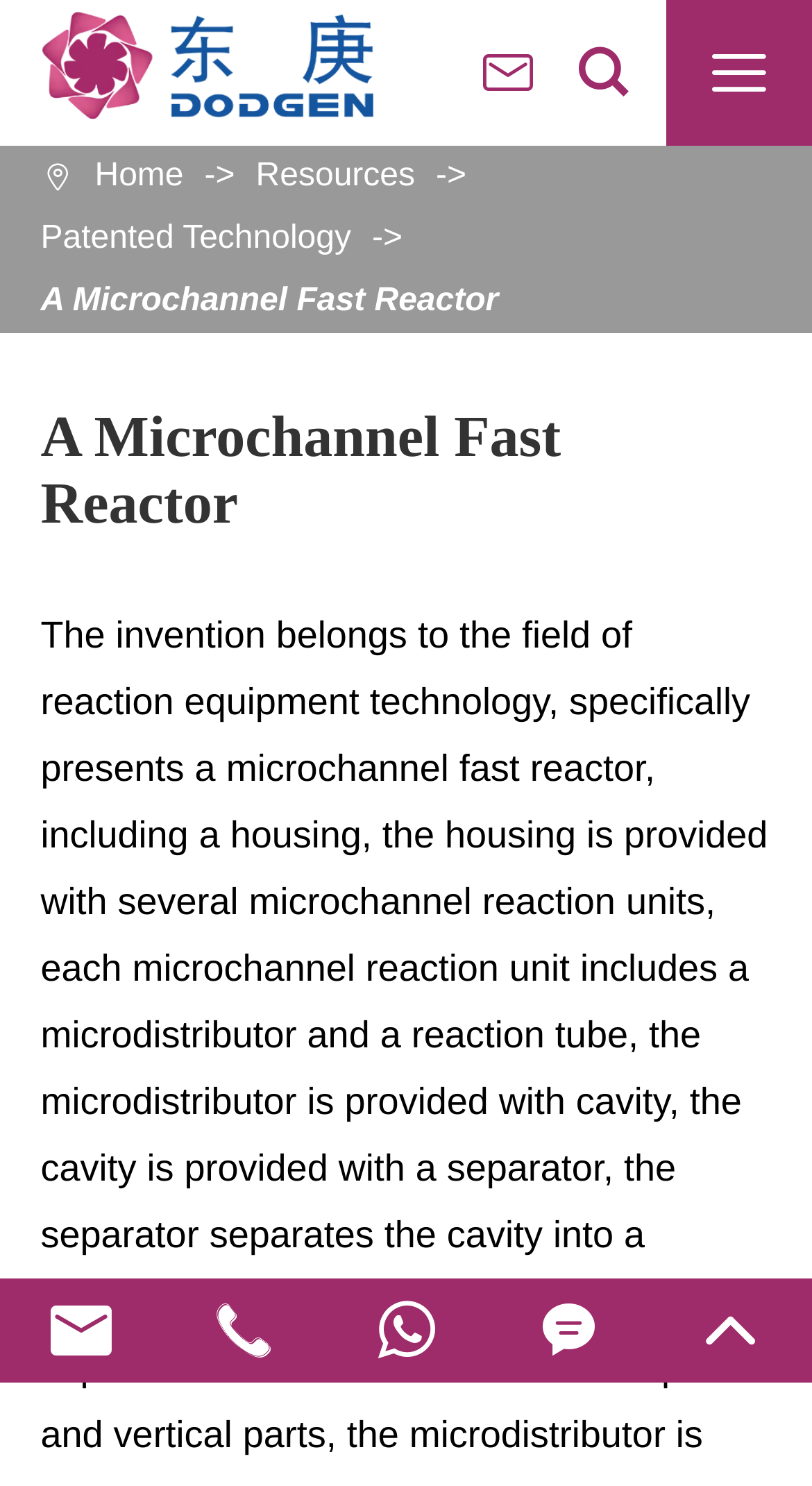Please identify the bounding box coordinates of the region to click in order to complete the task: "read about a microchannel fast reactor". The coordinates must be four float numbers between 0 and 1, specified as [left, top, right, bottom].

[0.05, 0.182, 0.614, 0.224]